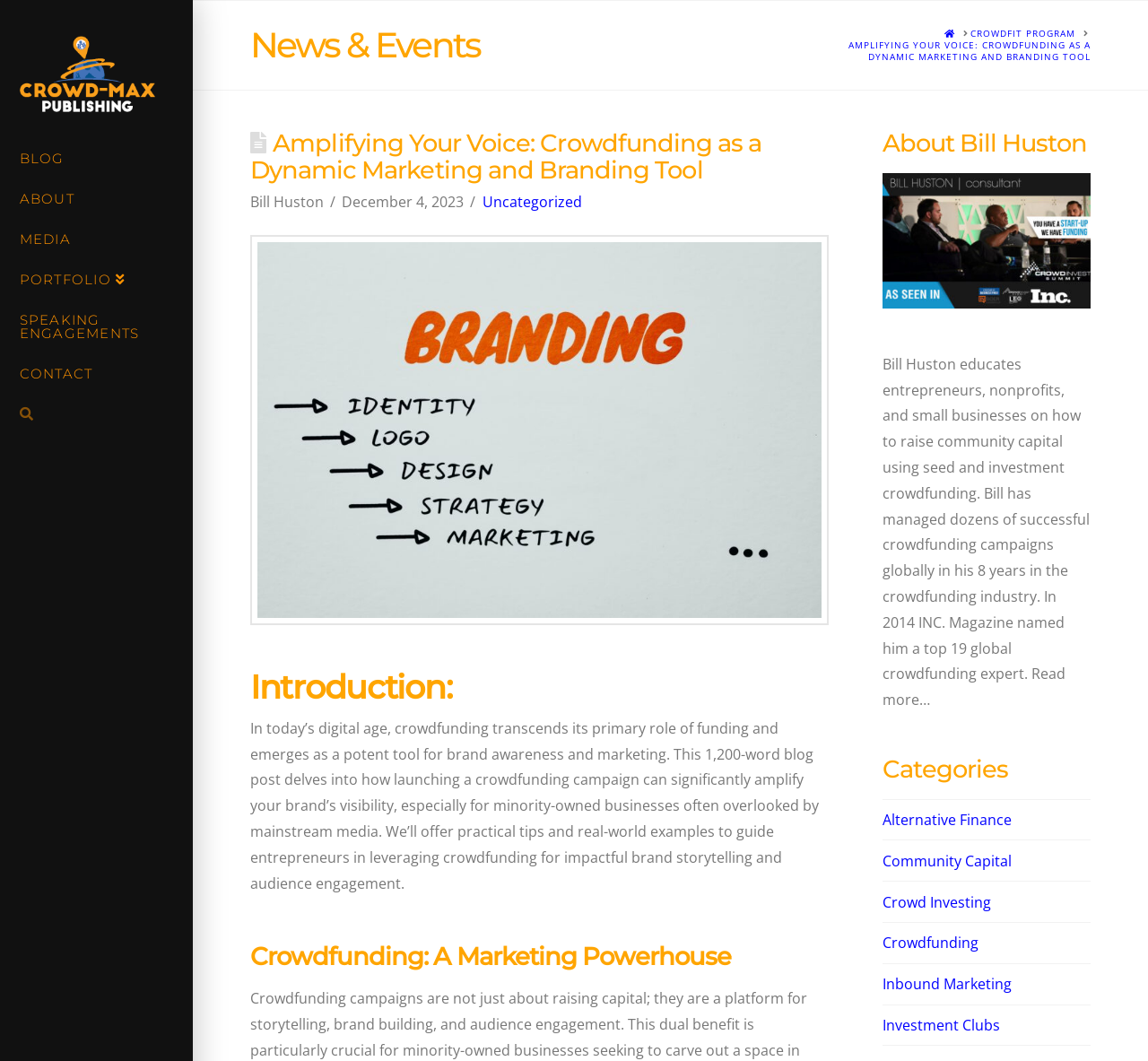Please identify the bounding box coordinates of the element that needs to be clicked to execute the following command: "Explore the 'Alternative Finance' category". Provide the bounding box using four float numbers between 0 and 1, formatted as [left, top, right, bottom].

[0.769, 0.762, 0.881, 0.783]